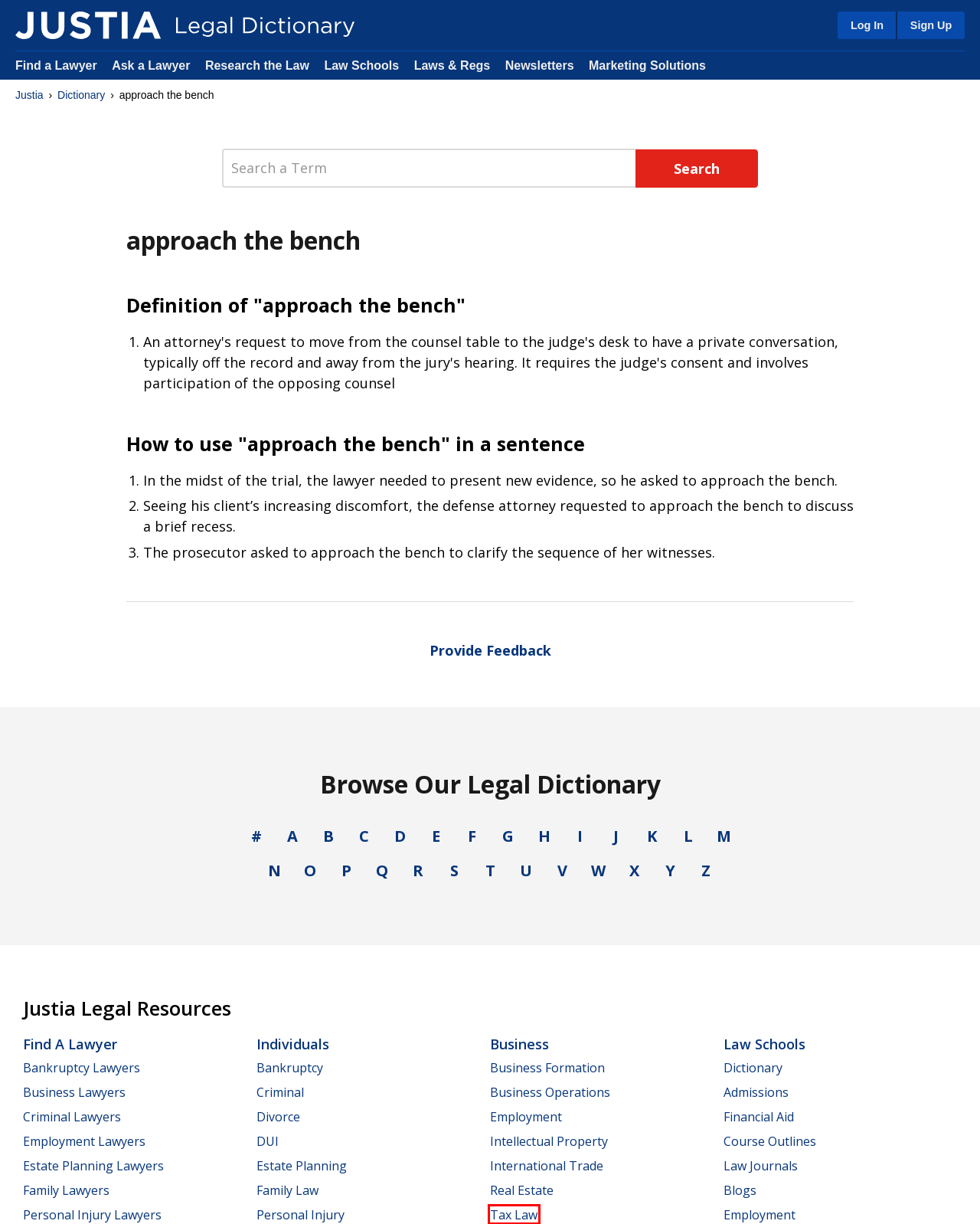Examine the screenshot of the webpage, which has a red bounding box around a UI element. Select the webpage description that best fits the new webpage after the element inside the red bounding box is clicked. Here are the choices:
A. Justia :: Free Law & Legal Information for Lawyers, Students, Business and the Public
B. Legal Terms Starting With "C" | Justia Legal Dictionary
C. Personal Injury Law Center | Justia
D. Individuals Overview :: Justia
E. Legal Terms Starting With "T" | Justia Legal Dictionary
F. DUI & DWI Law Center | Justia
G. Tax Law Center | Justia
H. Feedback | Justia Legal Dictionary

G